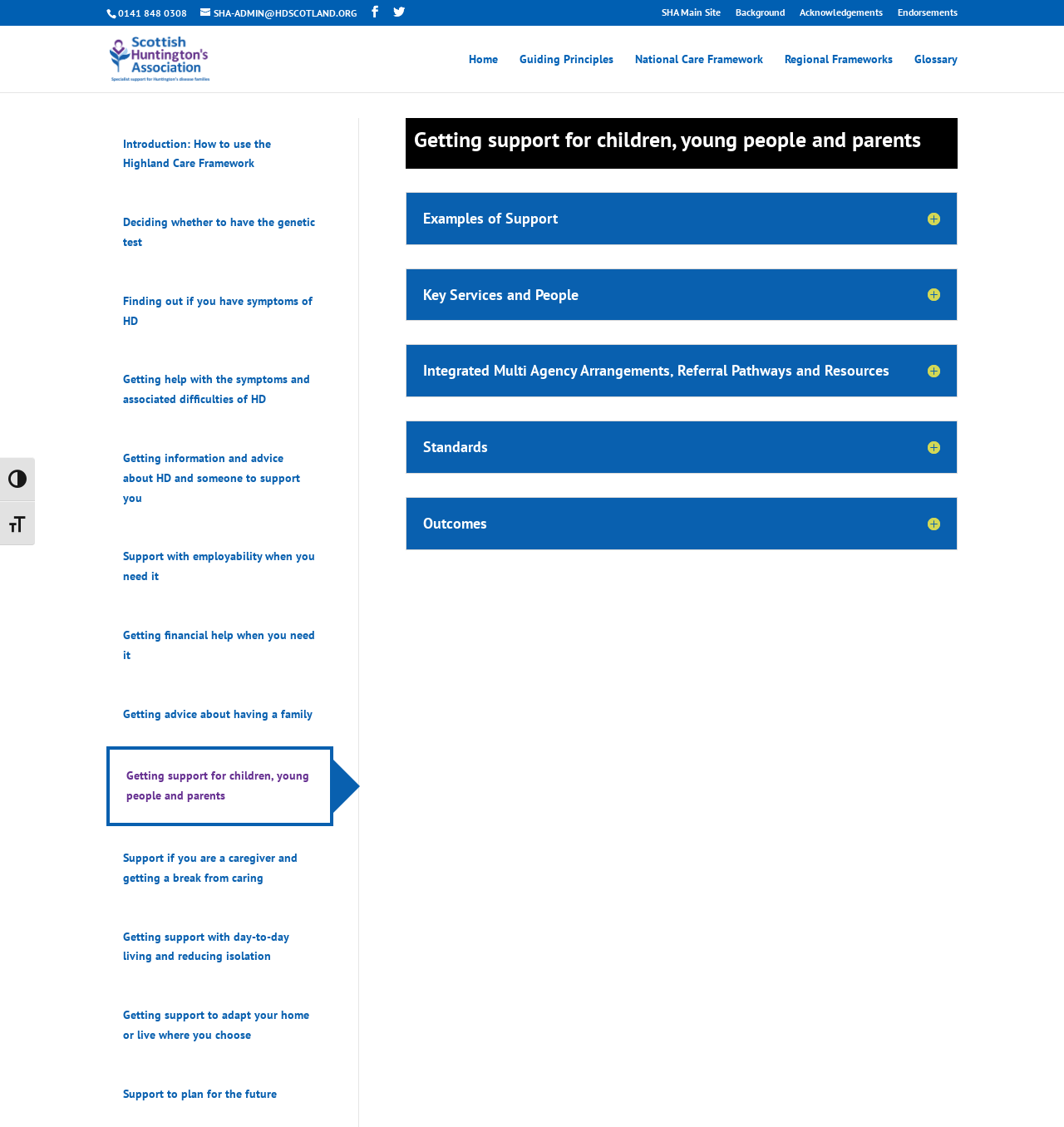Using the description: "Acknowledgements", determine the UI element's bounding box coordinates. Ensure the coordinates are in the format of four float numbers between 0 and 1, i.e., [left, top, right, bottom].

[0.752, 0.007, 0.83, 0.022]